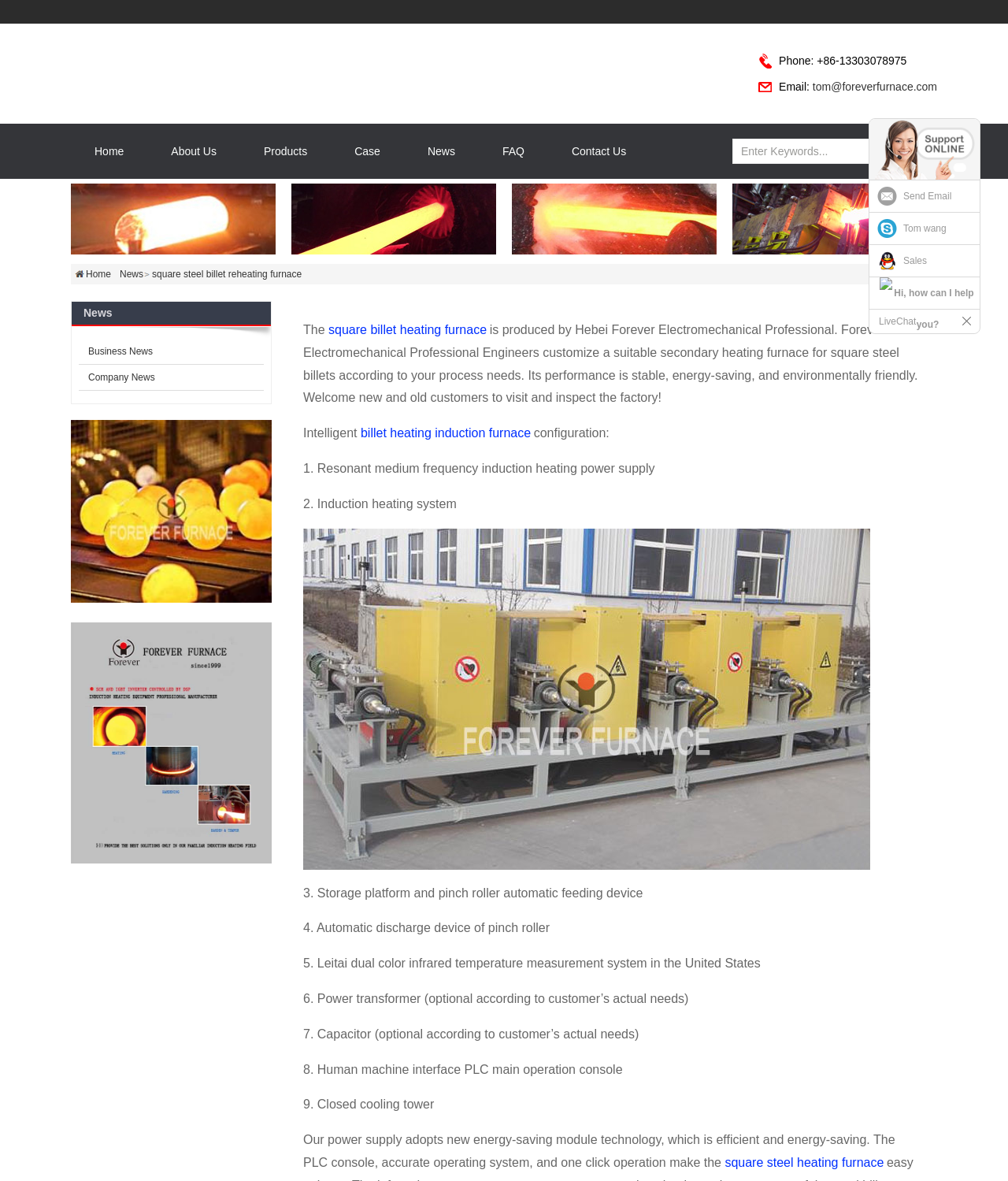Respond to the following question using a concise word or phrase: 
What is the purpose of the Leitai dual color infrared temperature measurement system?

Temperature measurement